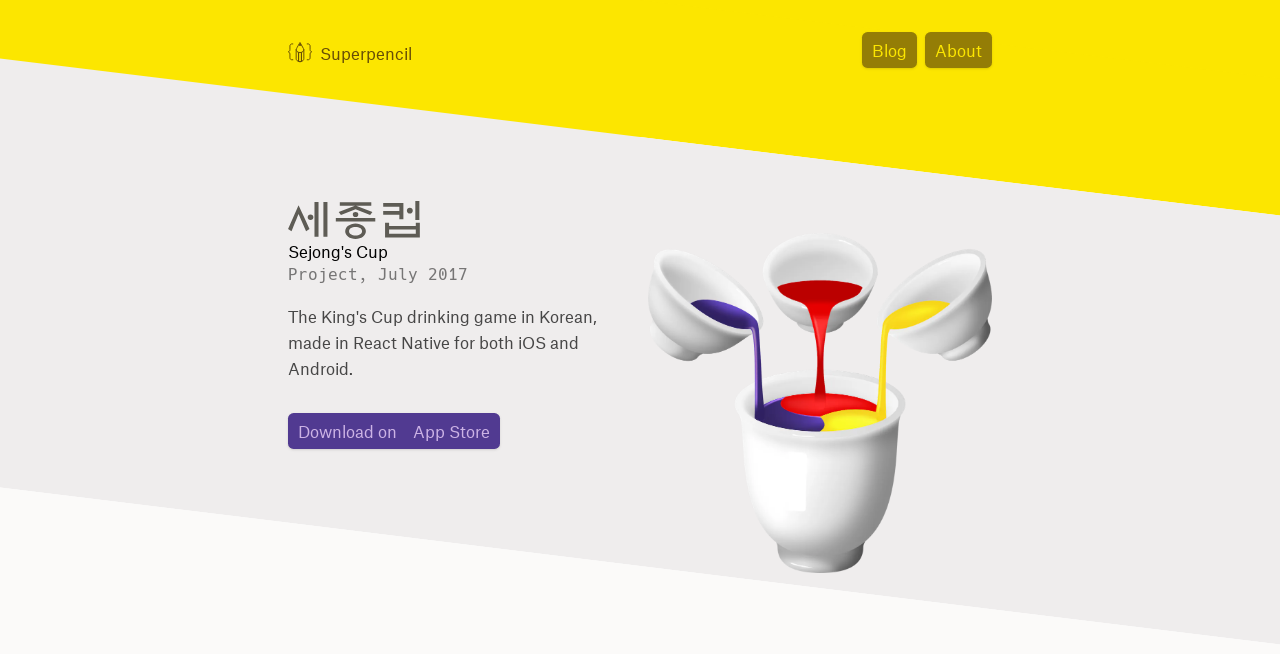Use a single word or phrase to answer the question:
How many main navigation links are there?

3